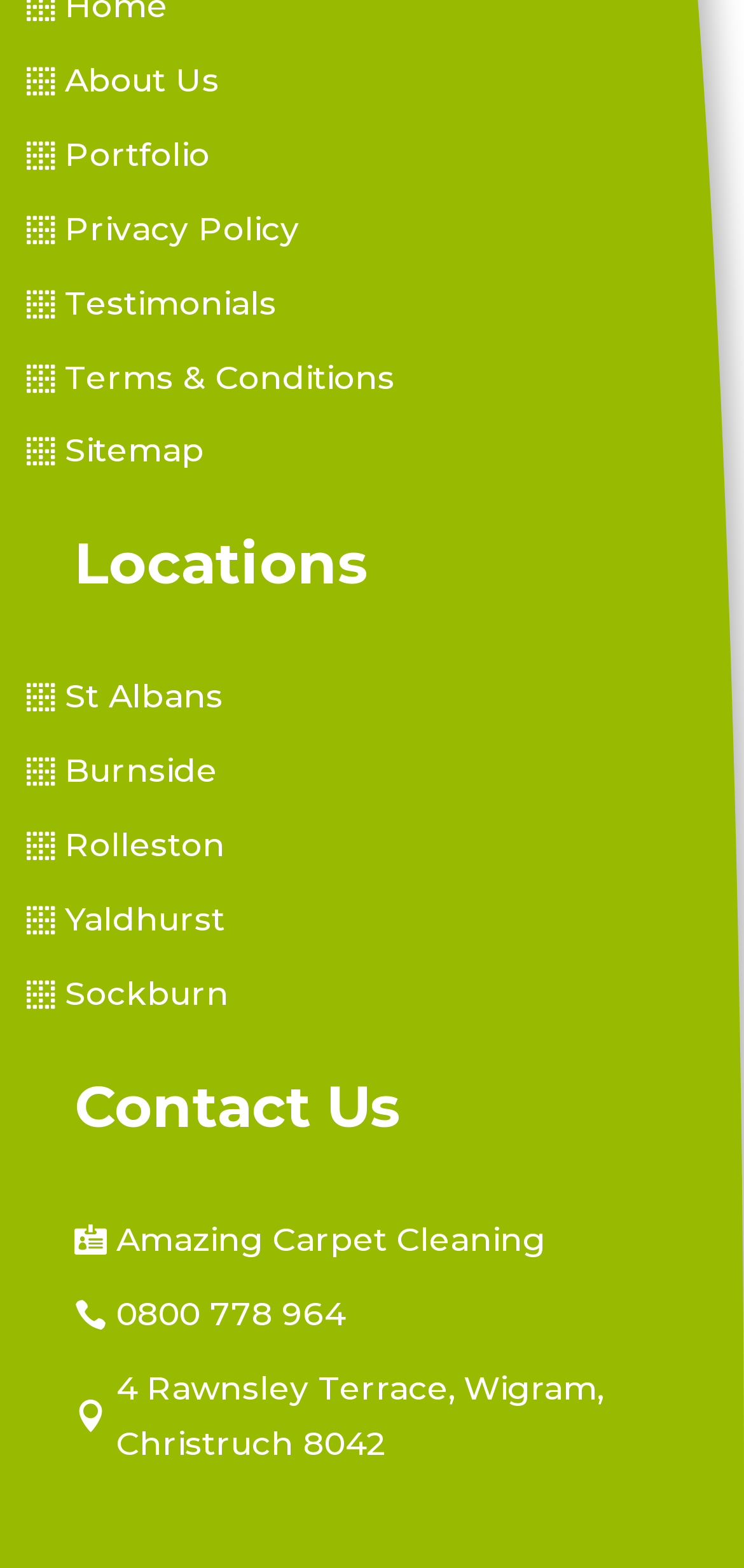Find the bounding box coordinates of the clickable region needed to perform the following instruction: "Visit St Albans". The coordinates should be provided as four float numbers between 0 and 1, i.e., [left, top, right, bottom].

[0.036, 0.427, 0.3, 0.462]